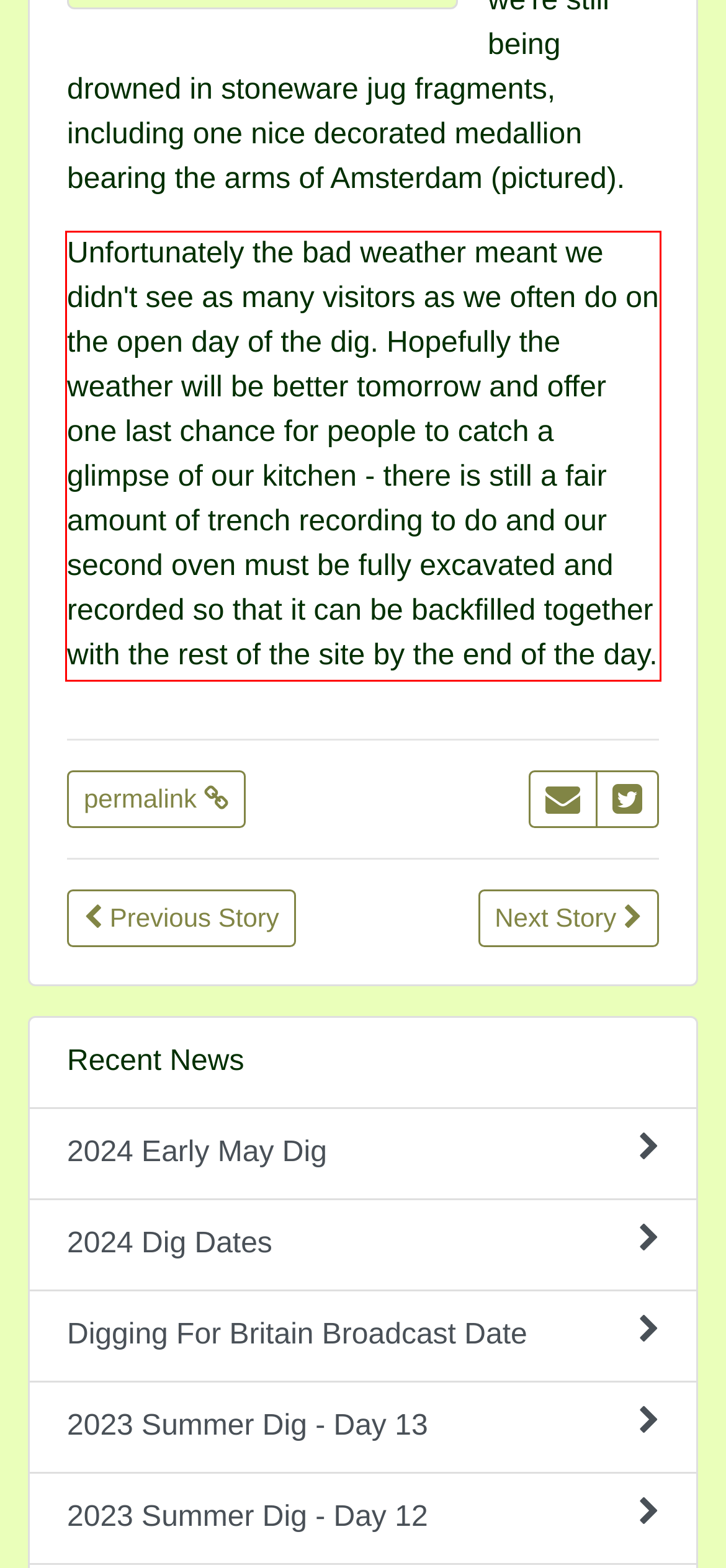The screenshot you have been given contains a UI element surrounded by a red rectangle. Use OCR to read and extract the text inside this red rectangle.

Unfortunately the bad weather meant we didn't see as many visitors as we often do on the open day of the dig. Hopefully the weather will be better tomorrow and offer one last chance for people to catch a glimpse of our kitchen - there is still a fair amount of trench recording to do and our second oven must be fully excavated and recorded so that it can be backfilled together with the rest of the site by the end of the day.